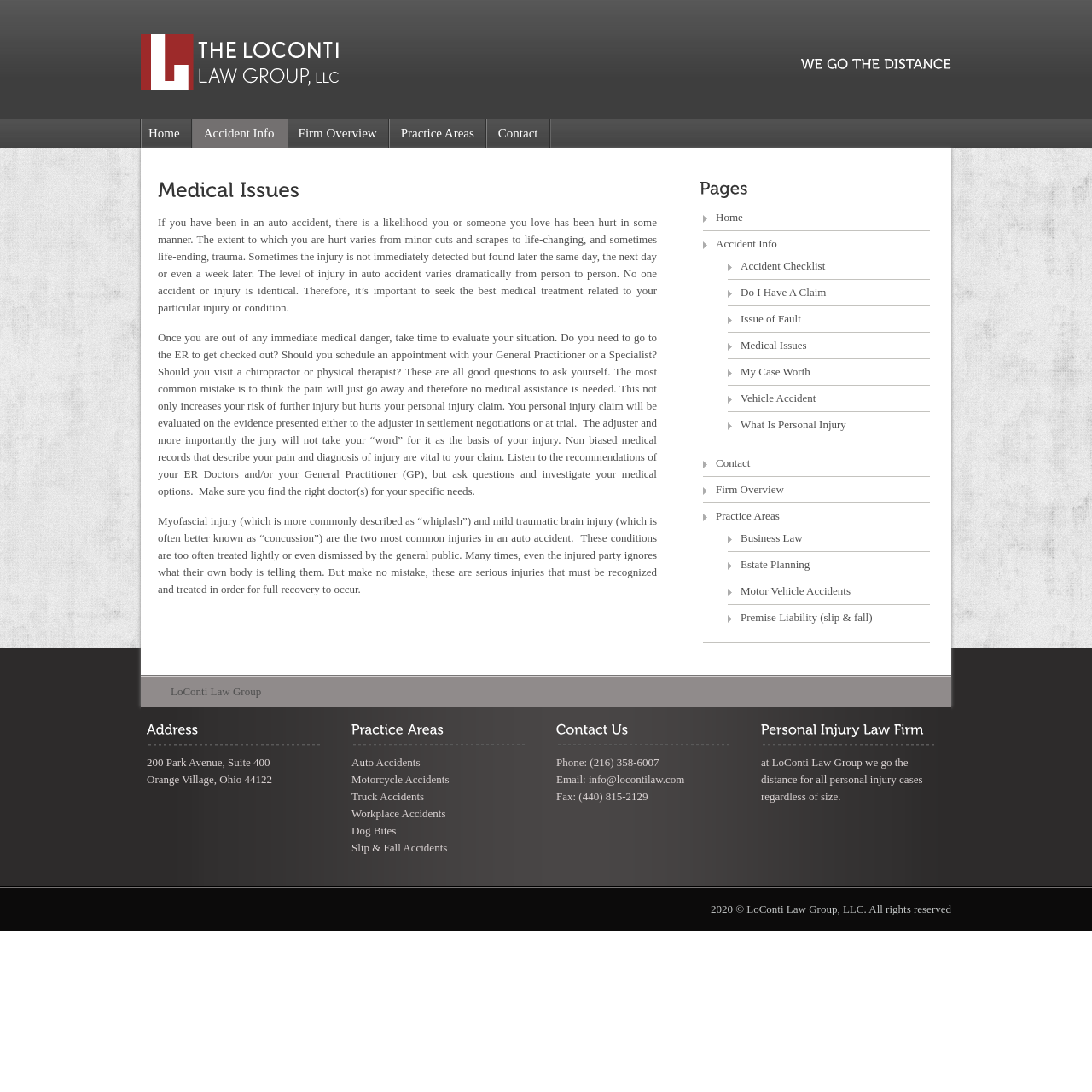What is the phone number of the law firm?
Based on the image content, provide your answer in one word or a short phrase.

(216) 358-6007